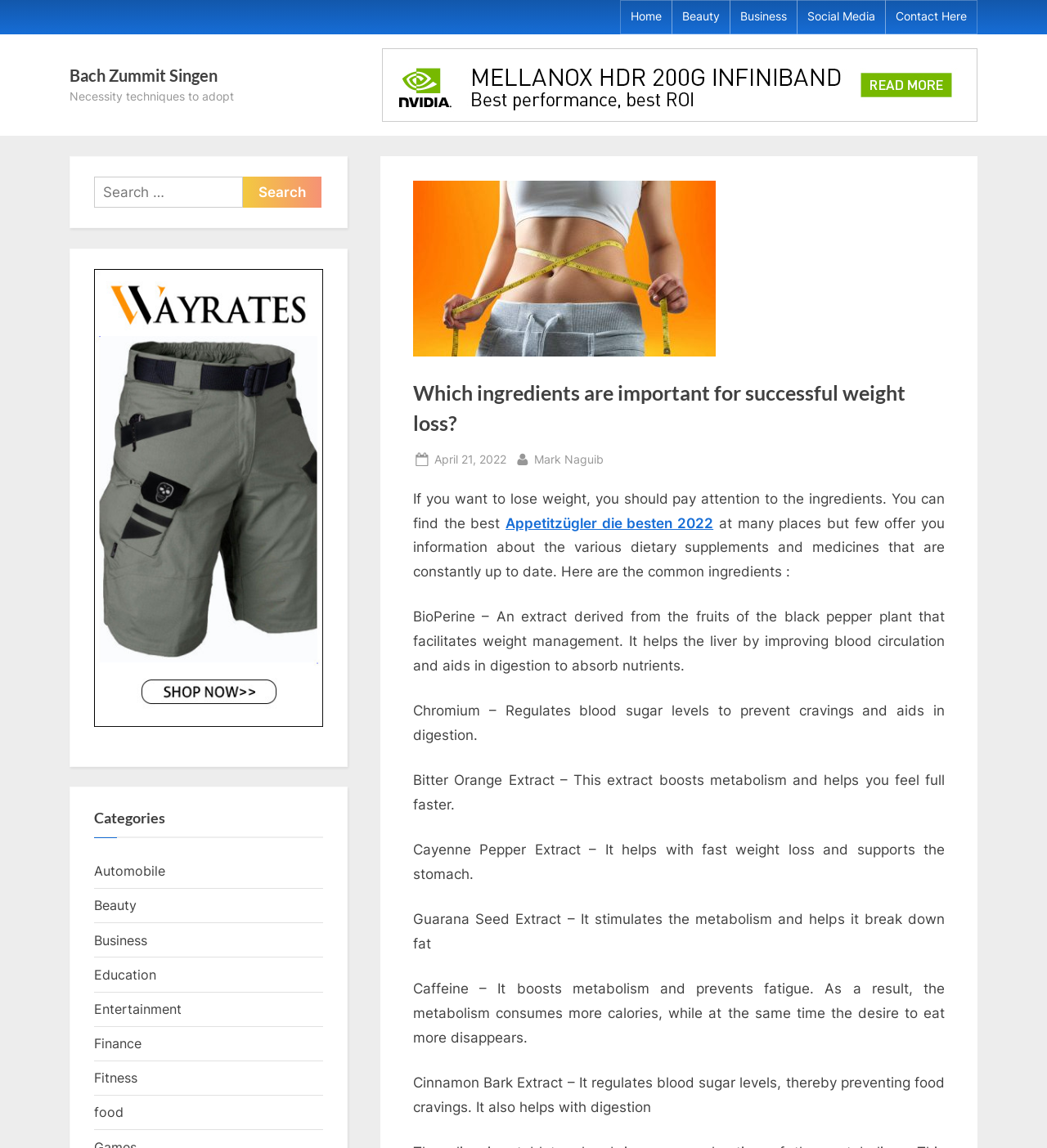Using the information in the image, could you please answer the following question in detail:
How many categories are listed on the webpage?

I counted the number of links under the 'Categories' heading and found 11 categories listed, including Automobile, Beauty, Business, Education, Entertainment, Finance, Fitness, Food, and others.